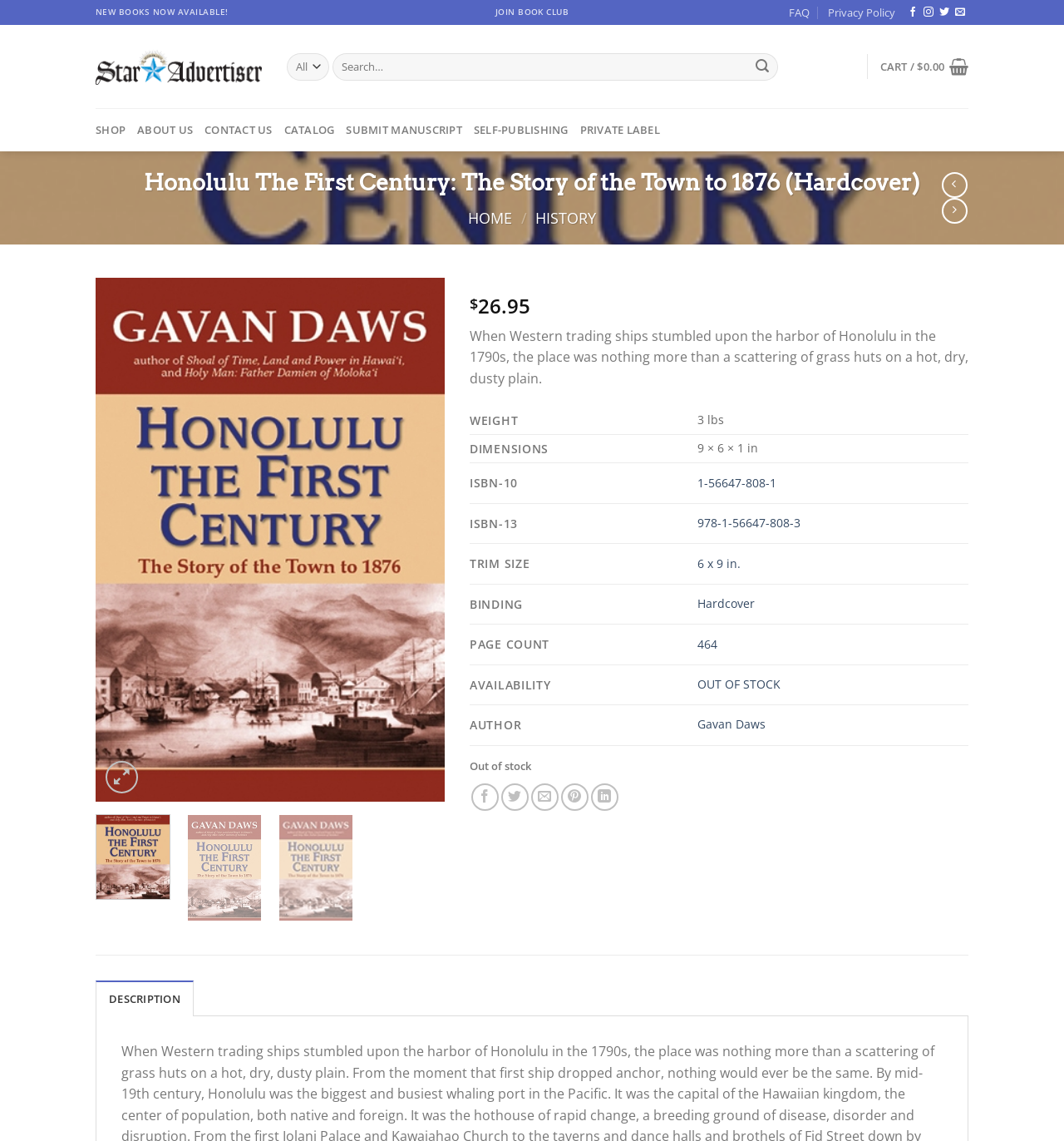Find the bounding box coordinates of the clickable area that will achieve the following instruction: "Learn about the book 'Honolulu The First Century'".

[0.135, 0.148, 0.865, 0.173]